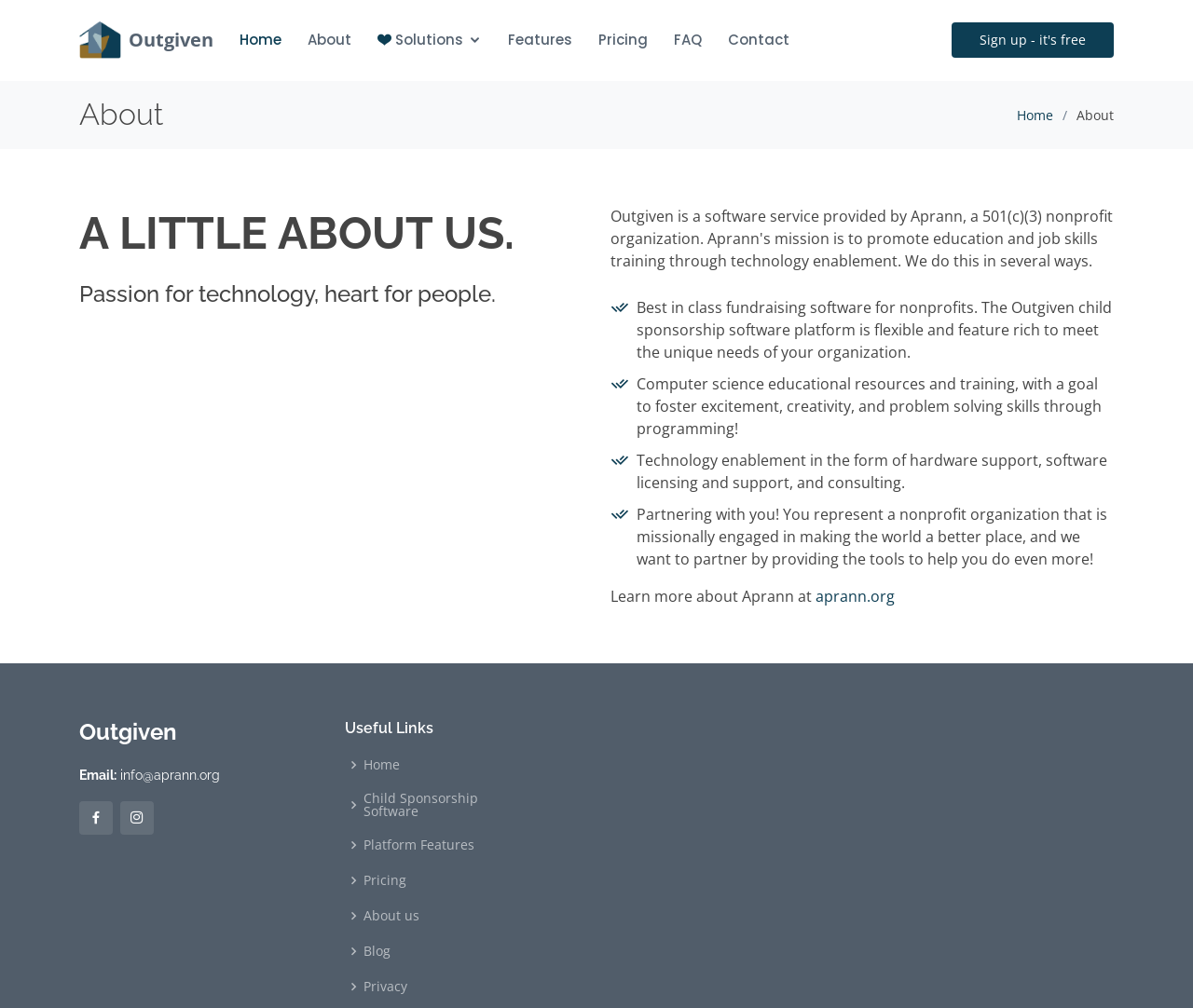How many social media links are there at the bottom of the page?
Give a thorough and detailed response to the question.

At the bottom of the page, there are two social media links, represented by the icons '' and ''. By counting these links, we can determine that there are 2 social media links in total.